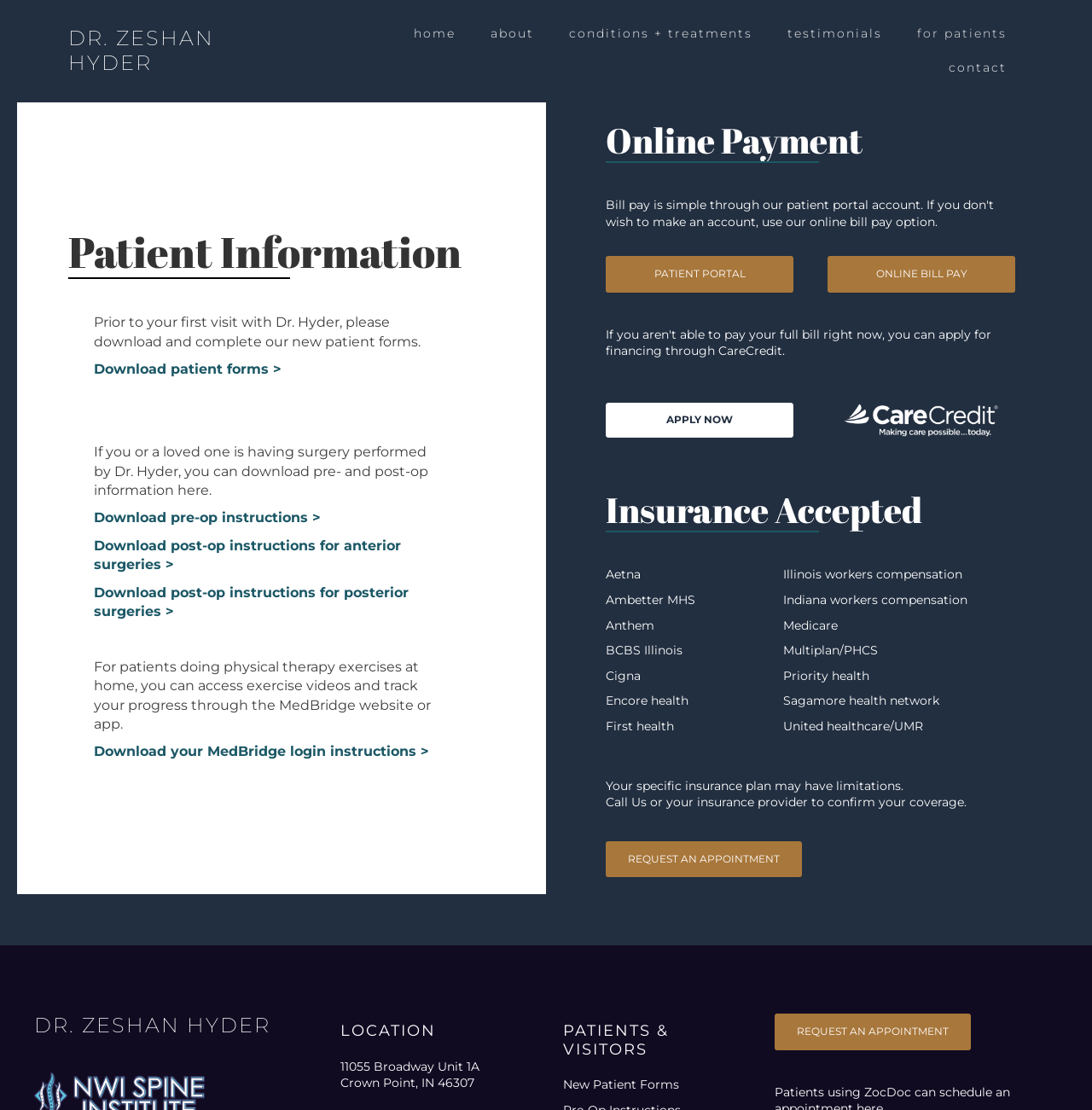Please determine the bounding box coordinates of the element to click in order to execute the following instruction: "Access the patient portal". The coordinates should be four float numbers between 0 and 1, specified as [left, top, right, bottom].

[0.555, 0.231, 0.727, 0.263]